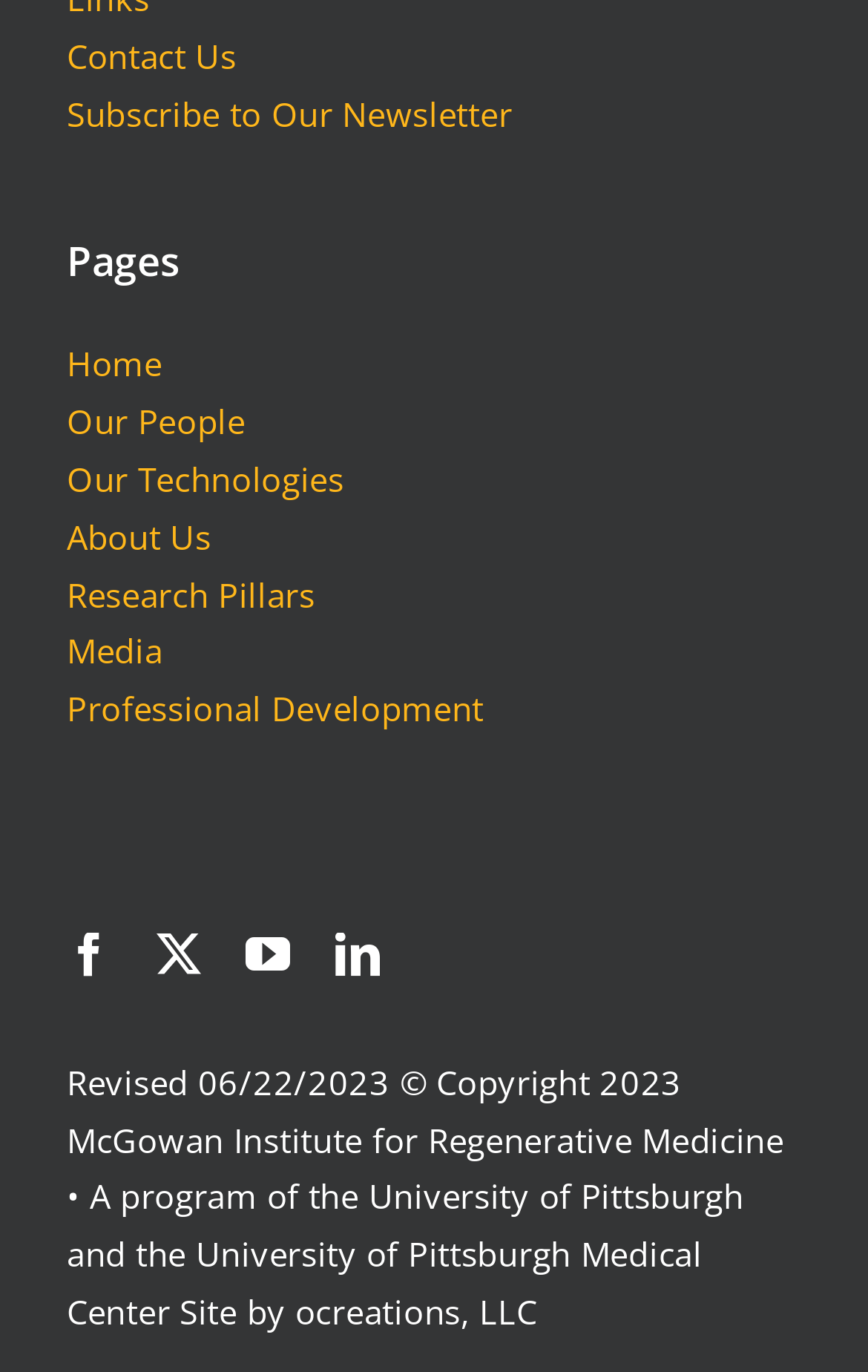How many navigation sections are there?
Relying on the image, give a concise answer in one word or a brief phrase.

2